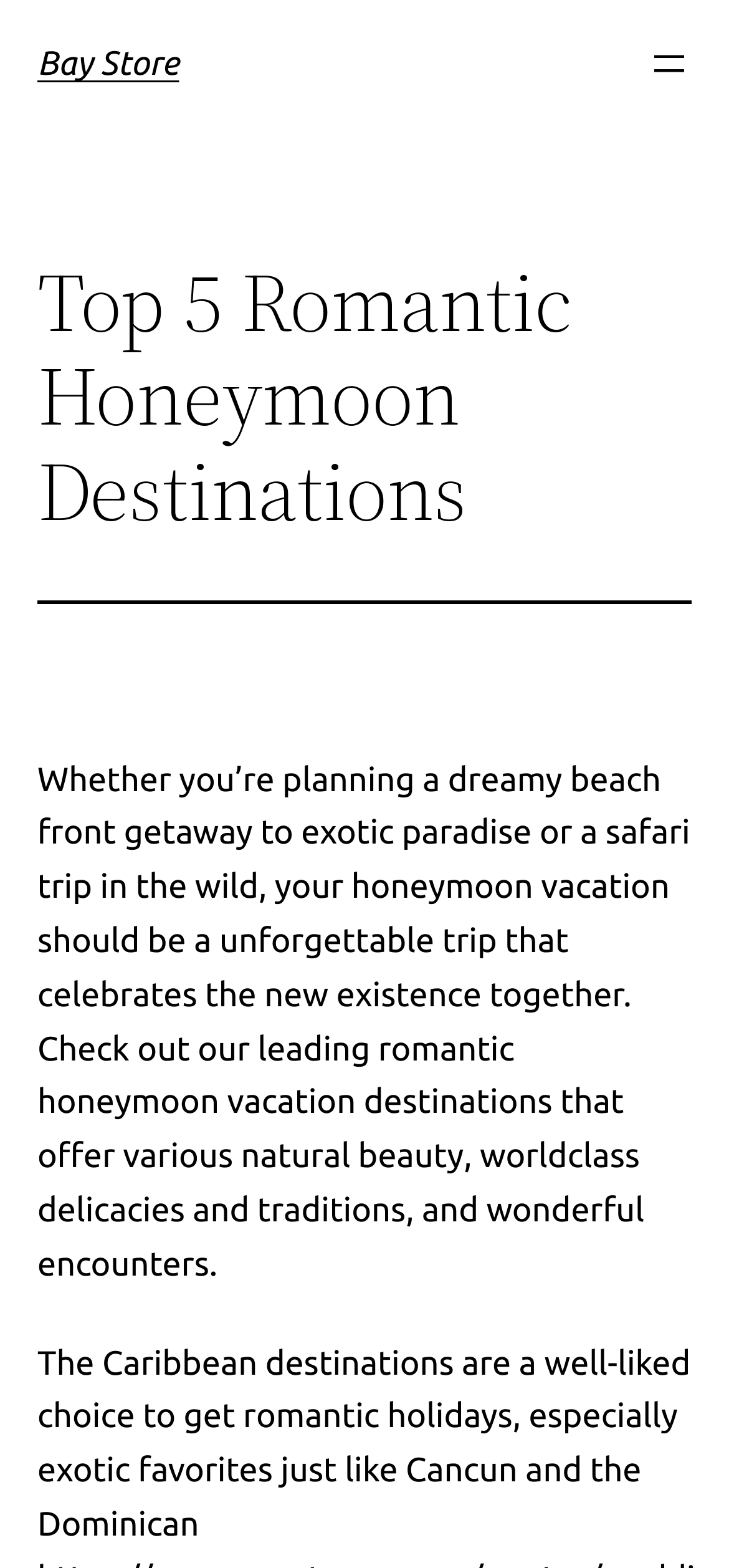What type of vacation is the website promoting?
Answer the question with a thorough and detailed explanation.

Based on the webpage content, it is clear that the website is promoting honeymoon vacation destinations. The text mentions 'honeymoon vacation' and 'romantic honeymoon vacation destinations', indicating that the website is focused on providing information and resources for couples planning their honeymoon trip.